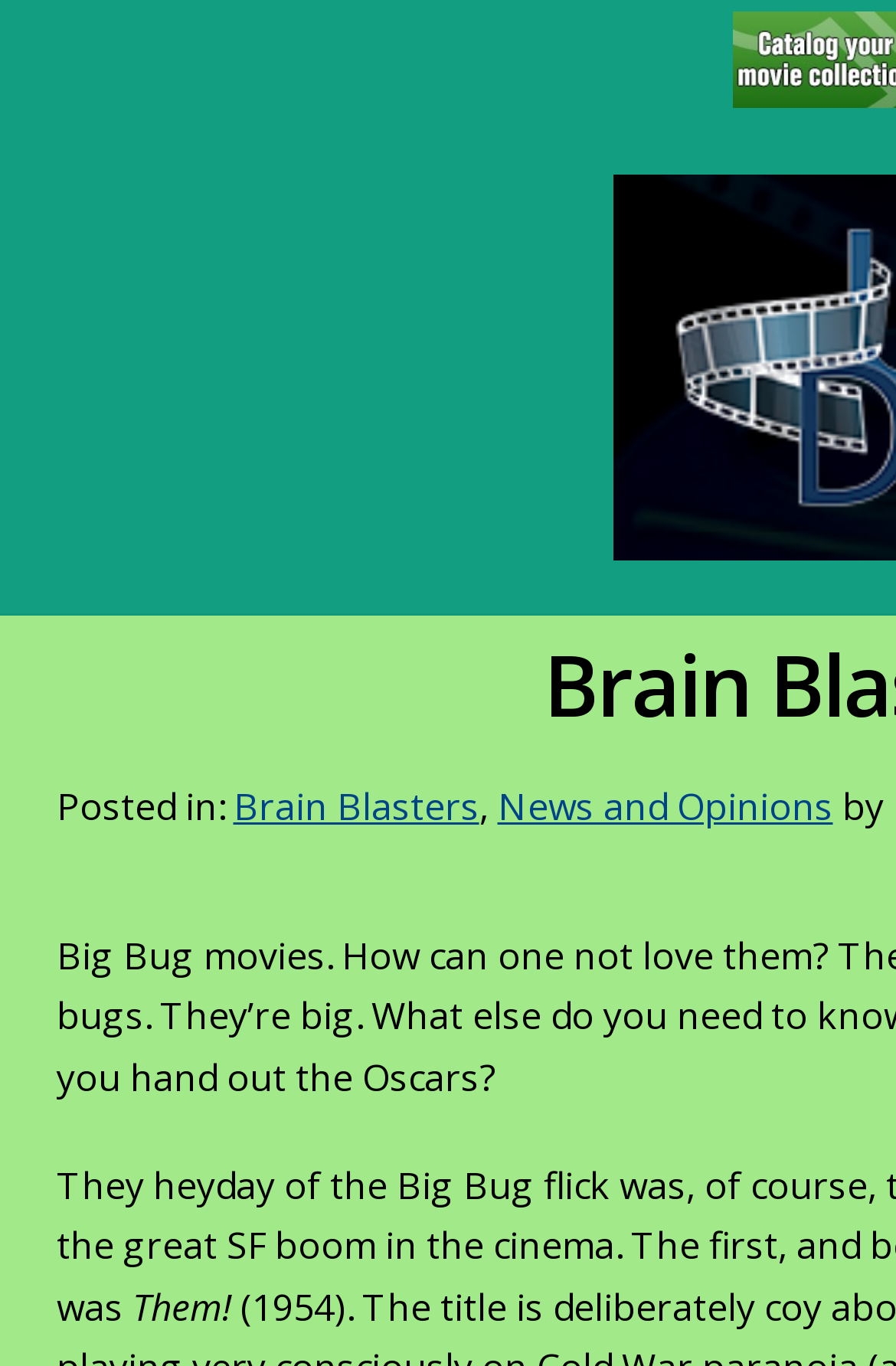Specify the bounding box coordinates (top-left x, top-left y, bottom-right x, bottom-right y) of the UI element in the screenshot that matches this description: Brain Blasters

[0.26, 0.572, 0.535, 0.609]